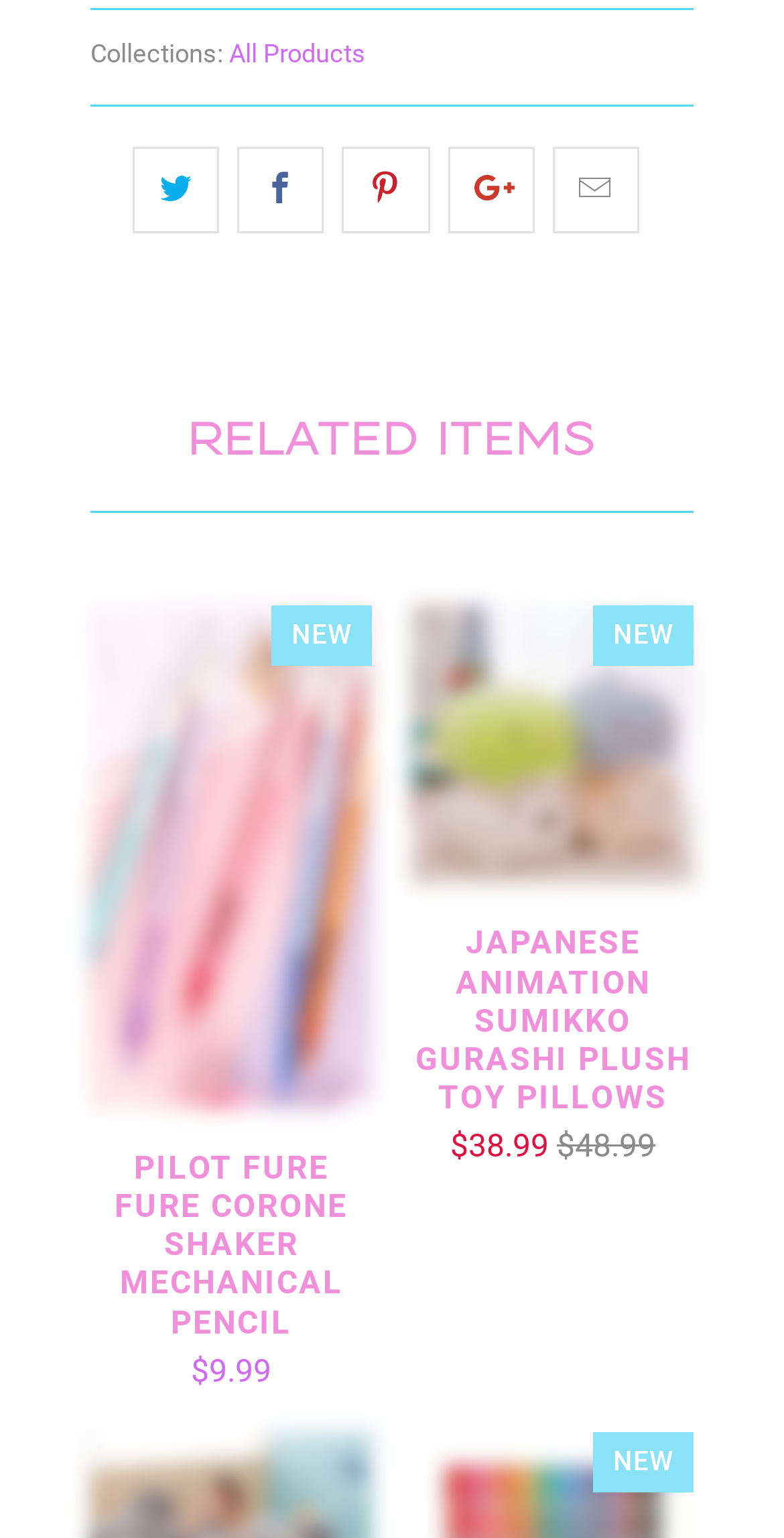Use a single word or phrase to answer this question: 
What is the original price of the Japanese Animation Sumikko Gurashi Plush Toy Pillows?

$48.99